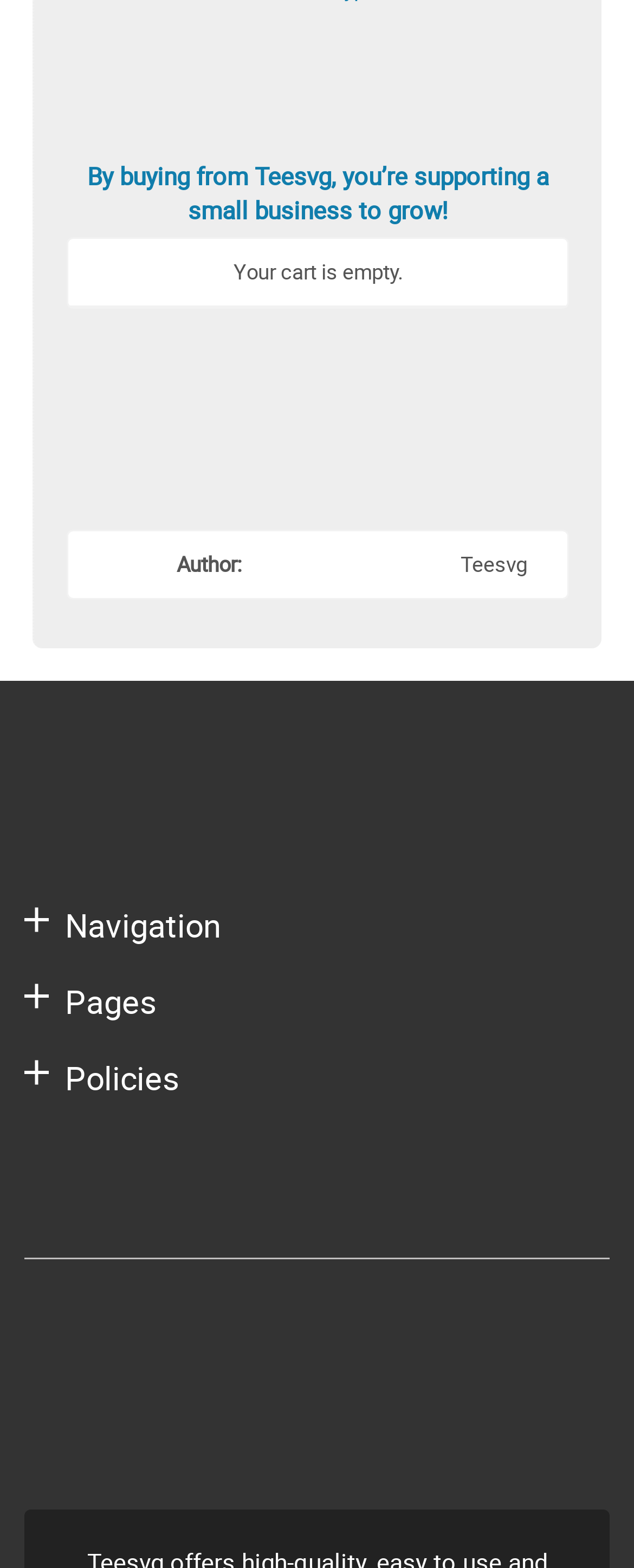Please identify the bounding box coordinates of the clickable area that will allow you to execute the instruction: "Go to the 'Shop' page".

[0.038, 0.645, 0.126, 0.666]